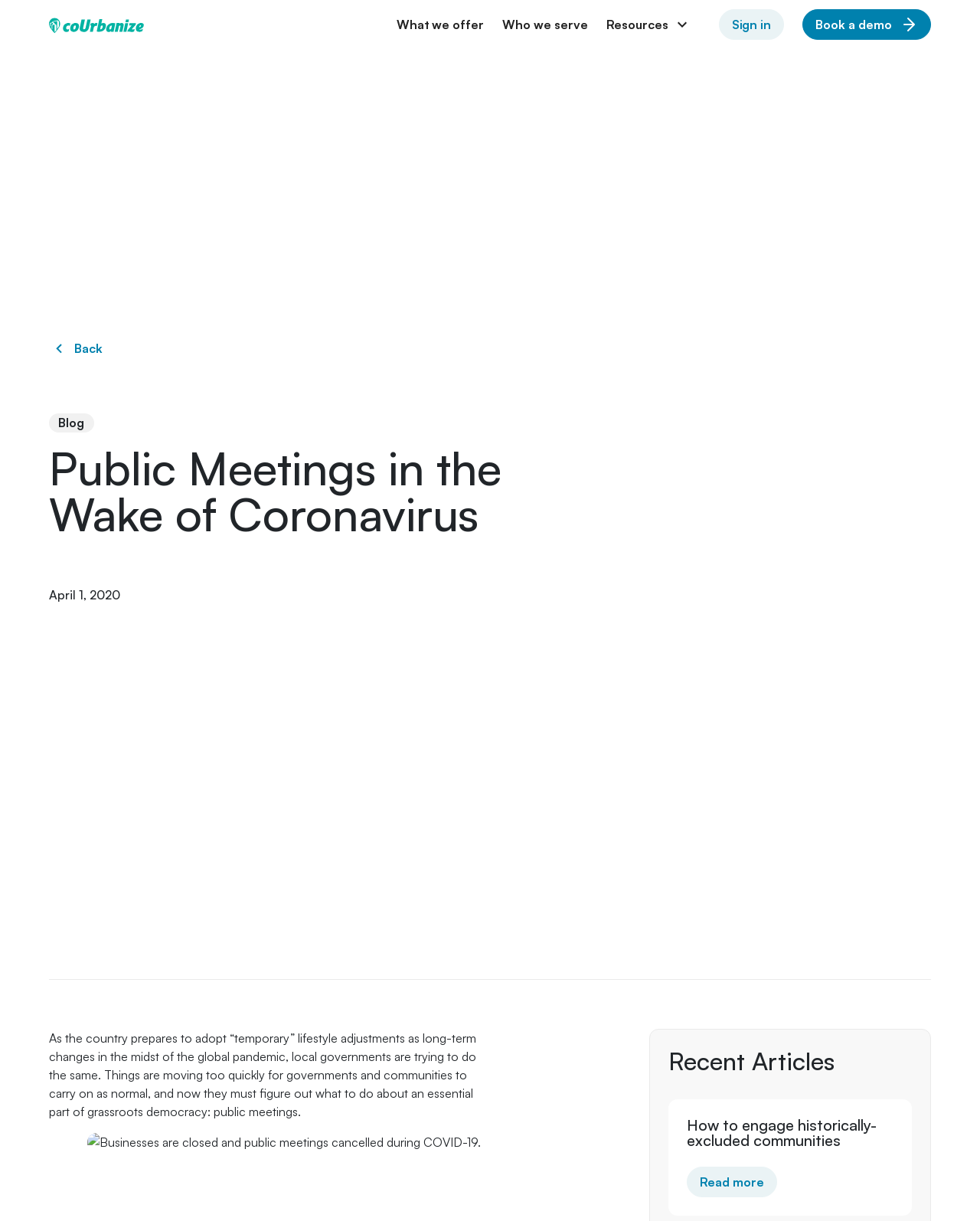Determine the bounding box coordinates of the region I should click to achieve the following instruction: "Go to 'What we offer'". Ensure the bounding box coordinates are four float numbers between 0 and 1, i.e., [left, top, right, bottom].

[0.395, 0.013, 0.503, 0.028]